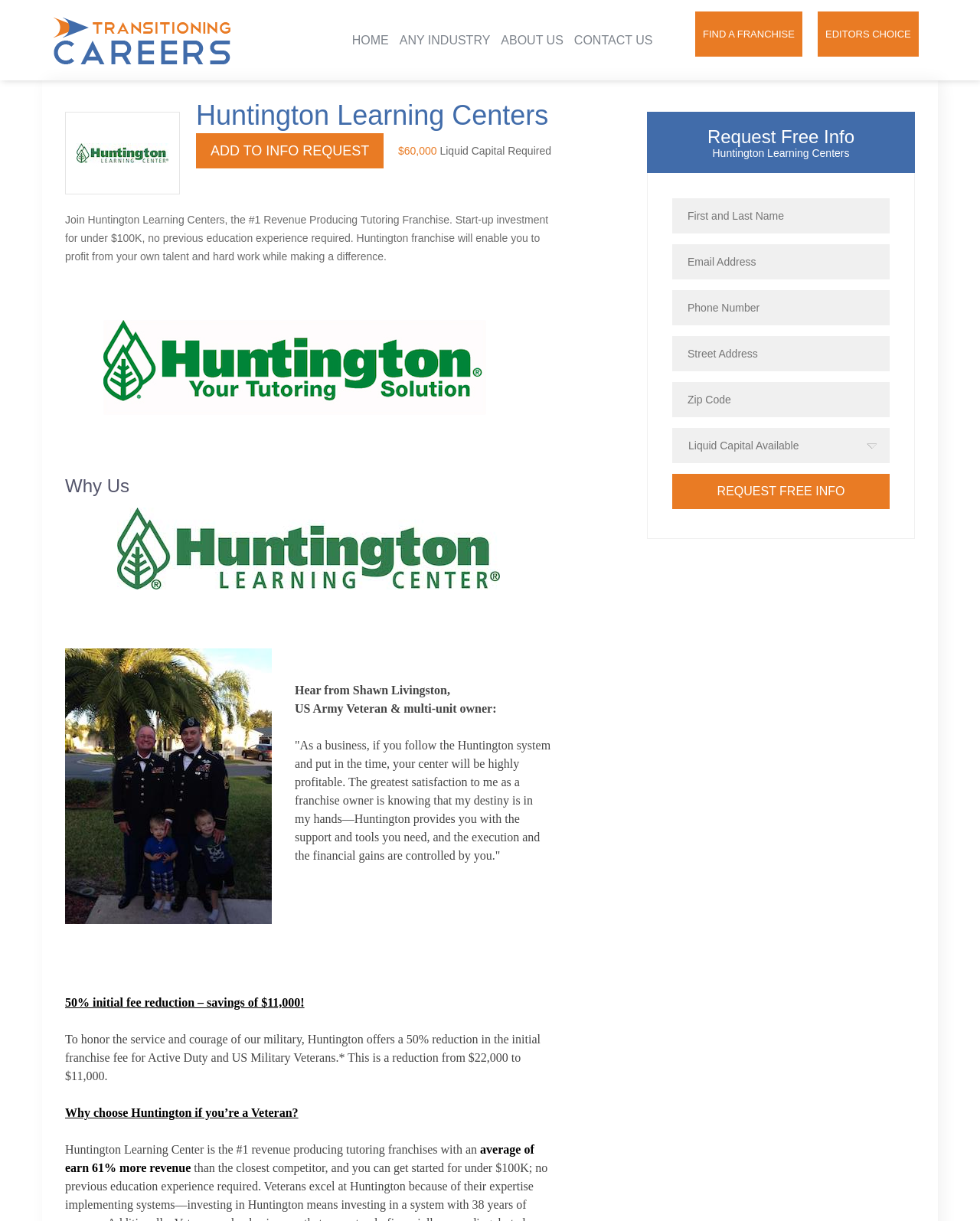Find the bounding box coordinates for the element described here: "alt="Logo"".

[0.055, 0.014, 0.235, 0.053]